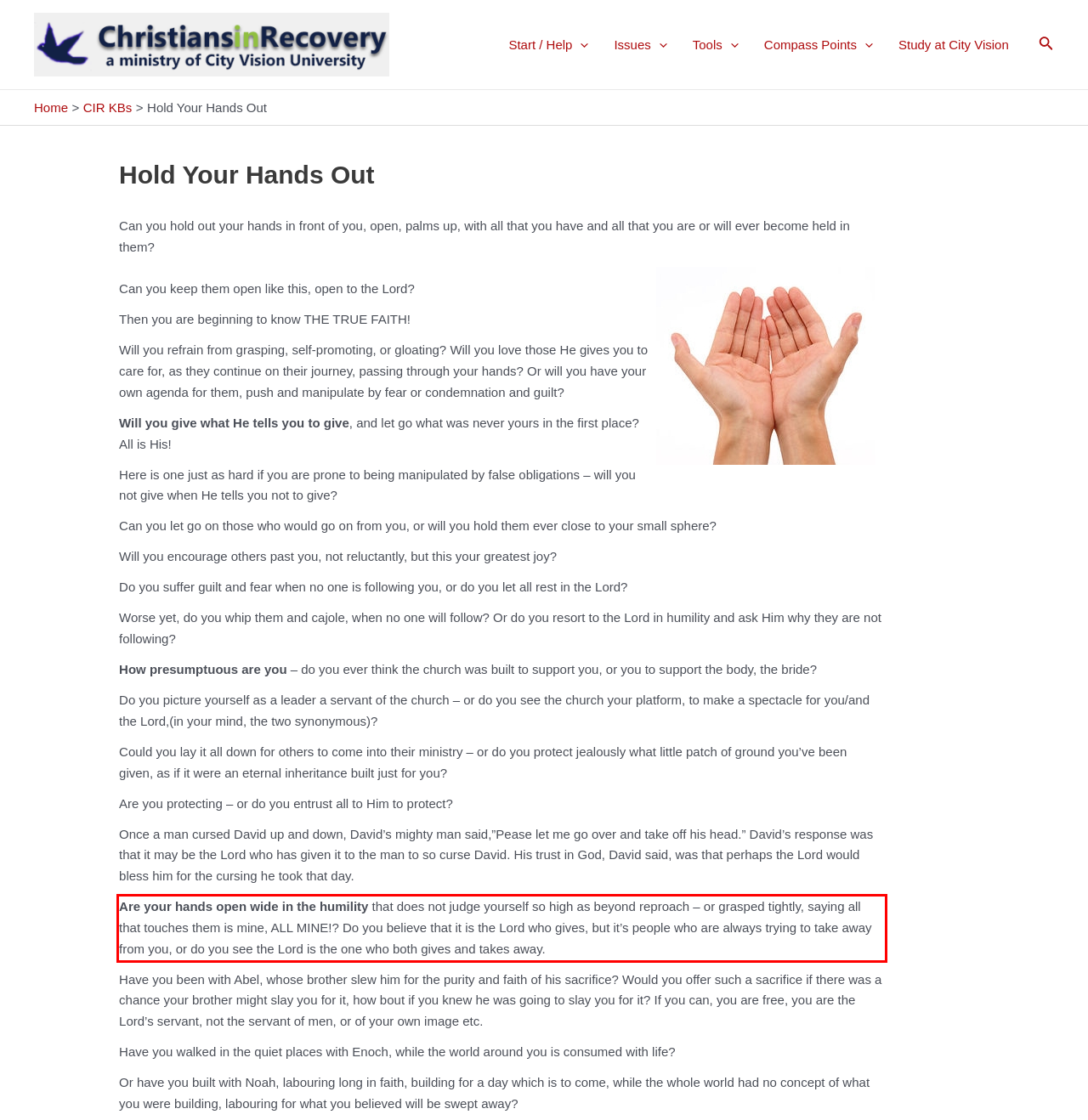Identify the text within the red bounding box on the webpage screenshot and generate the extracted text content.

Are your hands open wide in the humility that does not judge yourself so high as beyond reproach – or grasped tightly, saying all that touches them is mine, ALL MINE!? Do you believe that it is the Lord who gives, but it’s people who are always trying to take away from you, or do you see the Lord is the one who both gives and takes away.